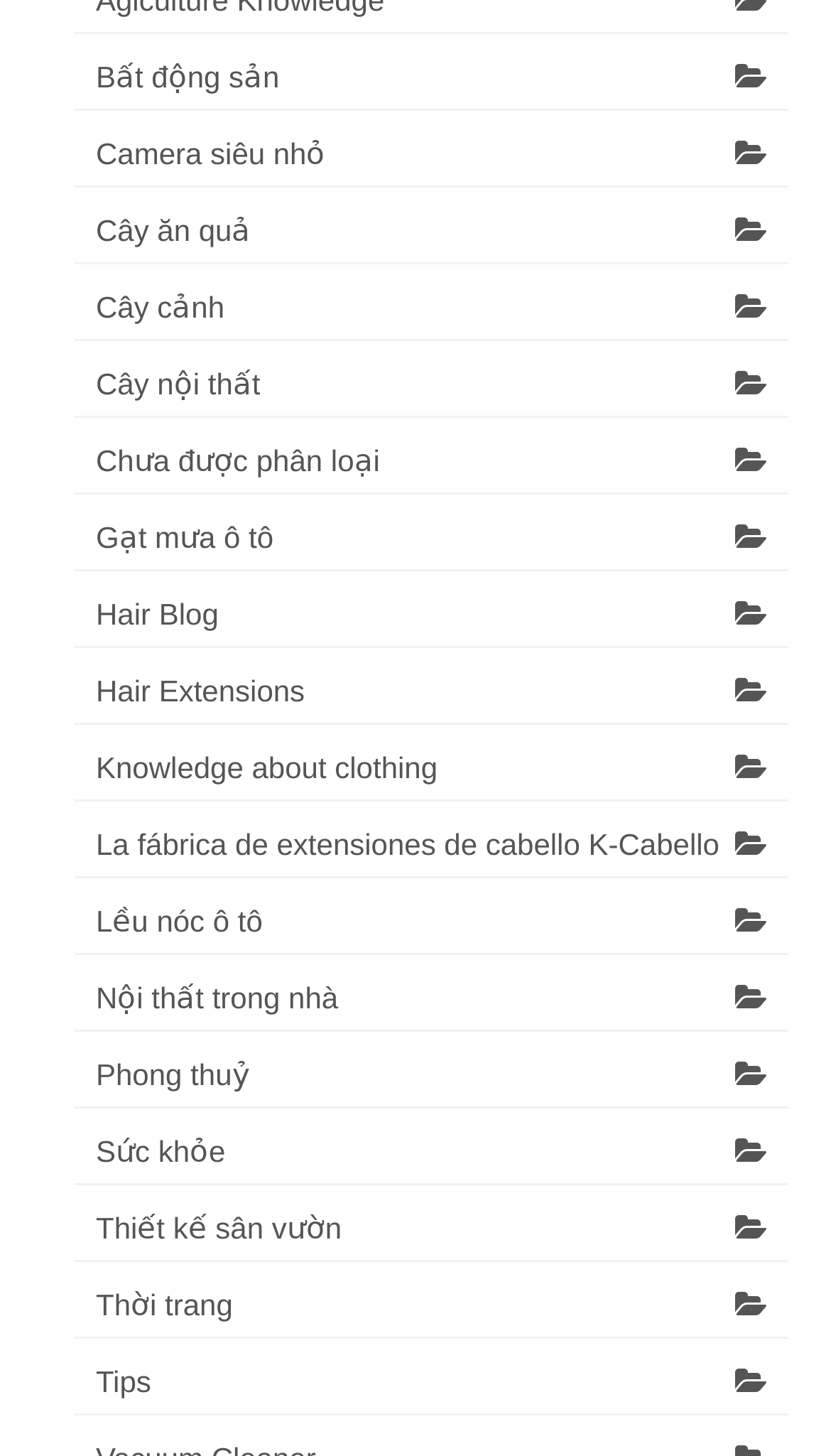What is the last category listed on the webpage?
Please elaborate on the answer to the question with detailed information.

I looked at the list of links on the webpage and found that the last category listed is 'Tips'.